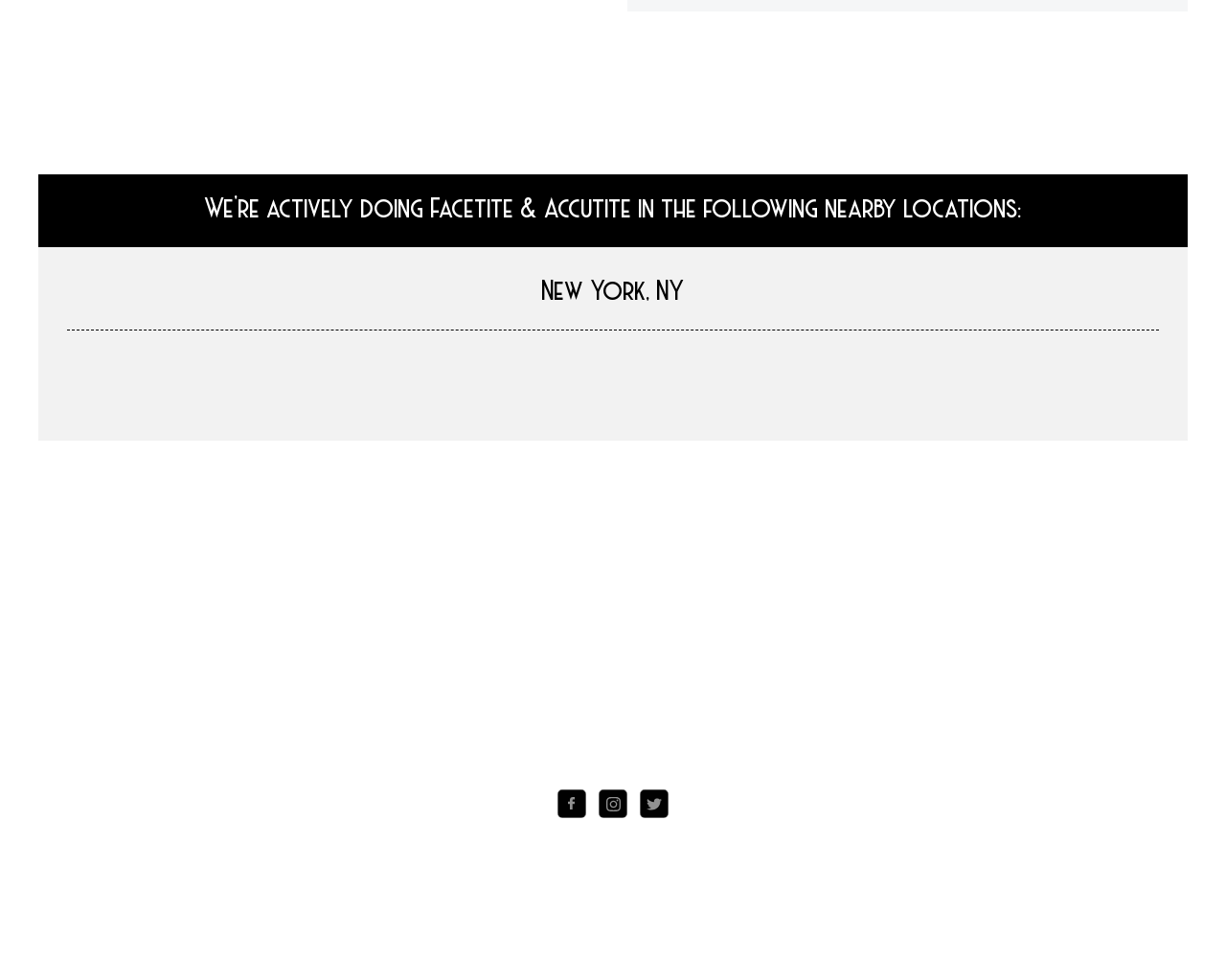How many social media links are there?
Please interpret the details in the image and answer the question thoroughly.

I counted the number of link elements with image children, which are typically used to represent social media icons. There are three such elements, located at the bottom of the webpage.